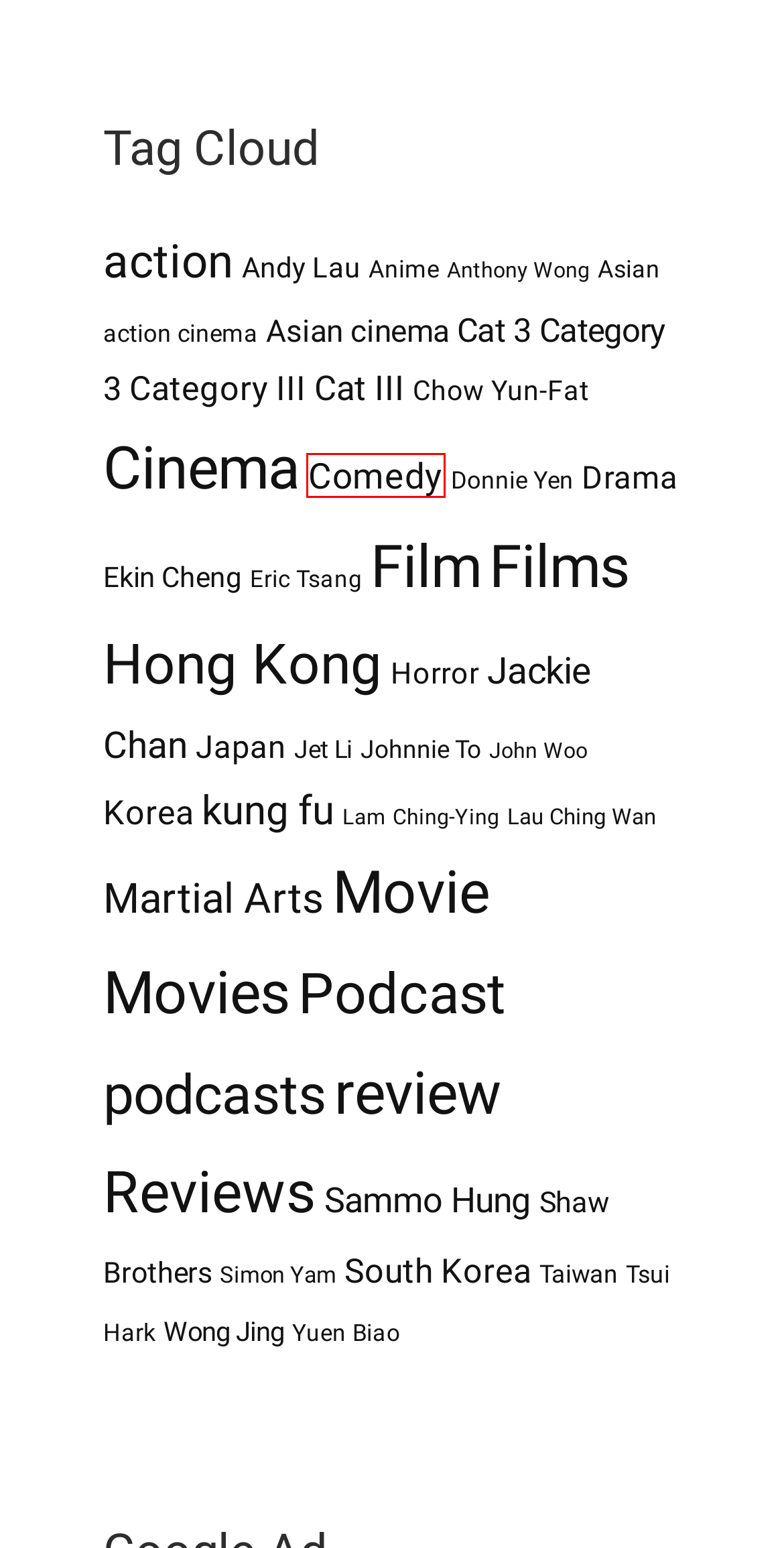You are given a screenshot of a webpage with a red rectangle bounding box around a UI element. Select the webpage description that best matches the new webpage after clicking the element in the bounding box. Here are the candidates:
A. Category III
B. Taiwan
C. Comedy
D. Category 3
E. Anthony Wong
F. John Woo
G. Horror
H. Film

C